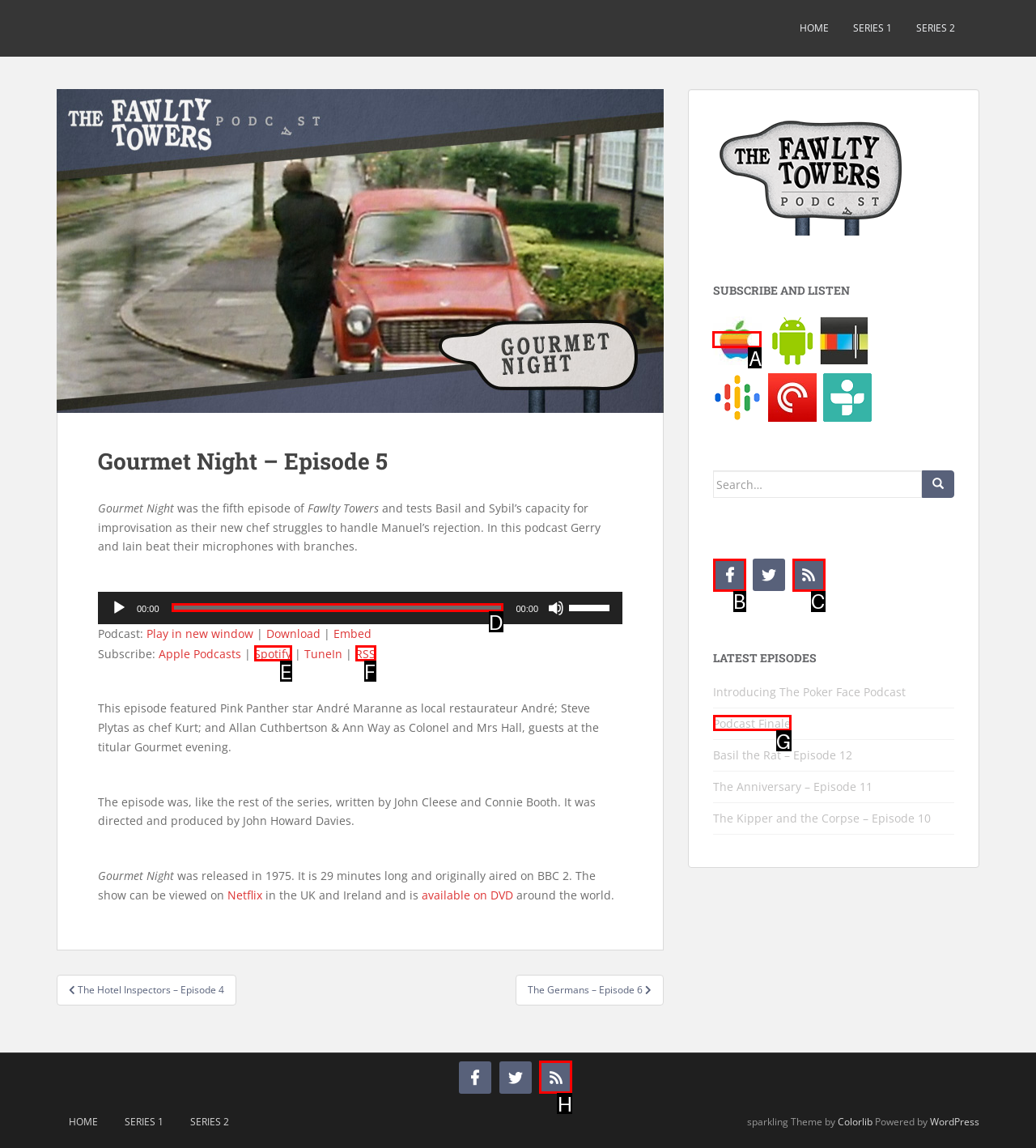Point out which UI element to click to complete this task: Subscribe on iTunes
Answer with the letter corresponding to the right option from the available choices.

A